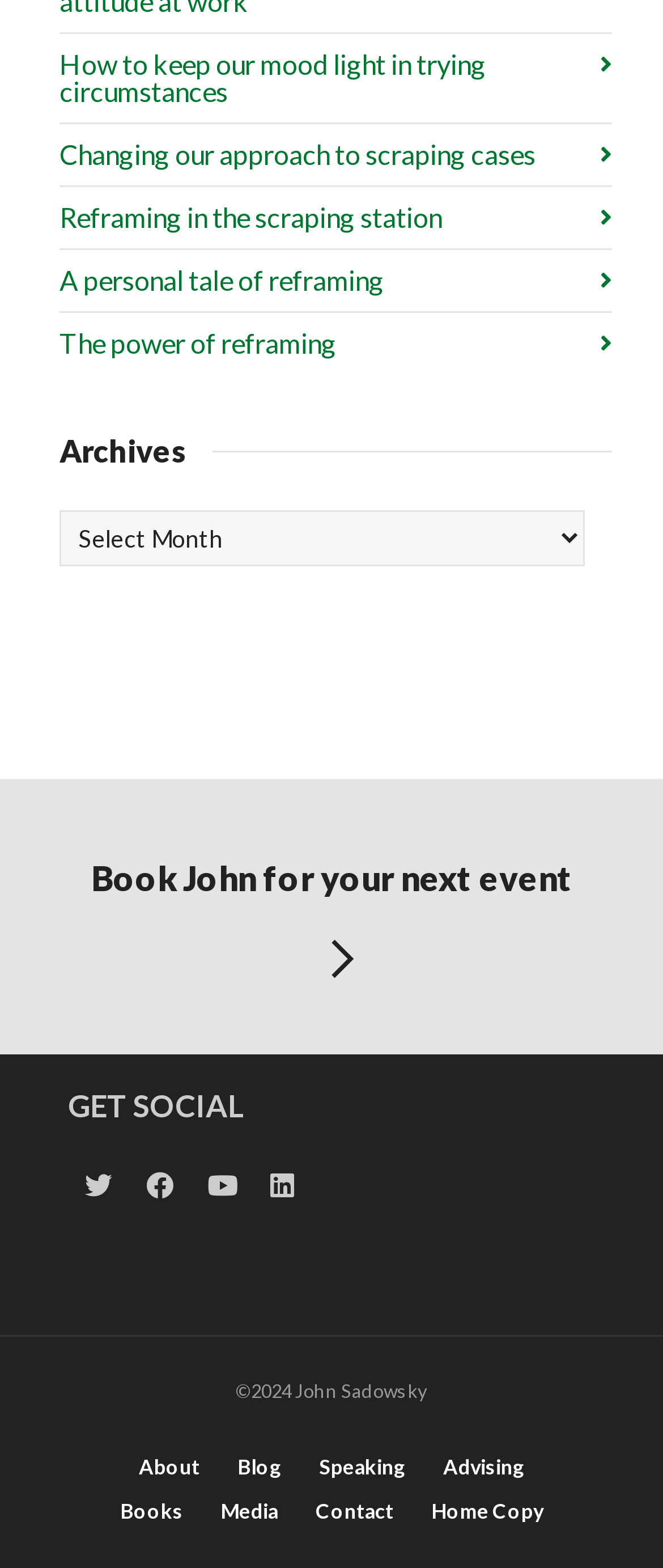From the details in the image, provide a thorough response to the question: What is the year of copyright?

The StaticText '©2024 John Sadowsky' indicates that the year of copyright is 2024.